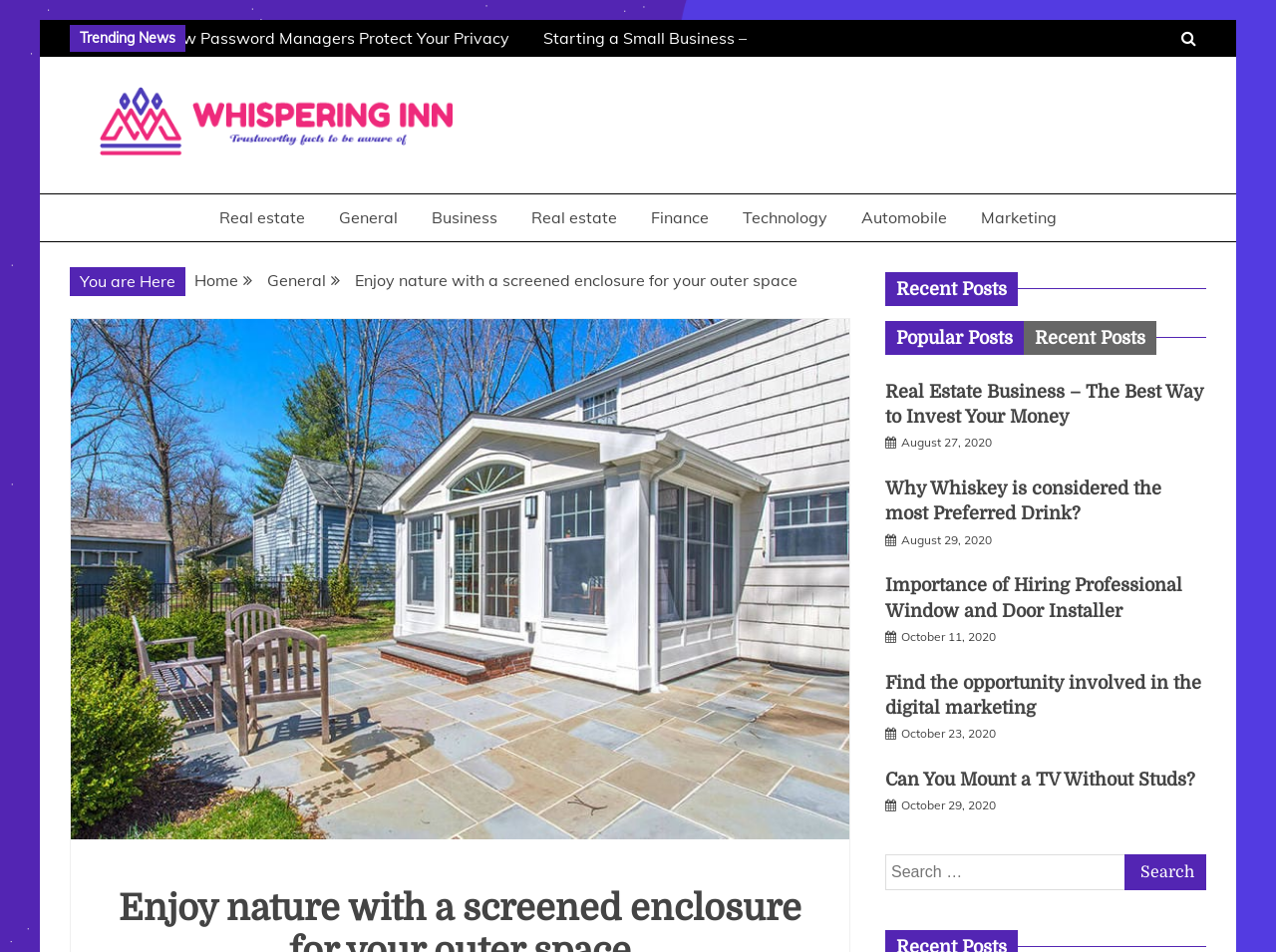Provide the bounding box for the UI element matching this description: "DAO Initiatives & Cycles".

None